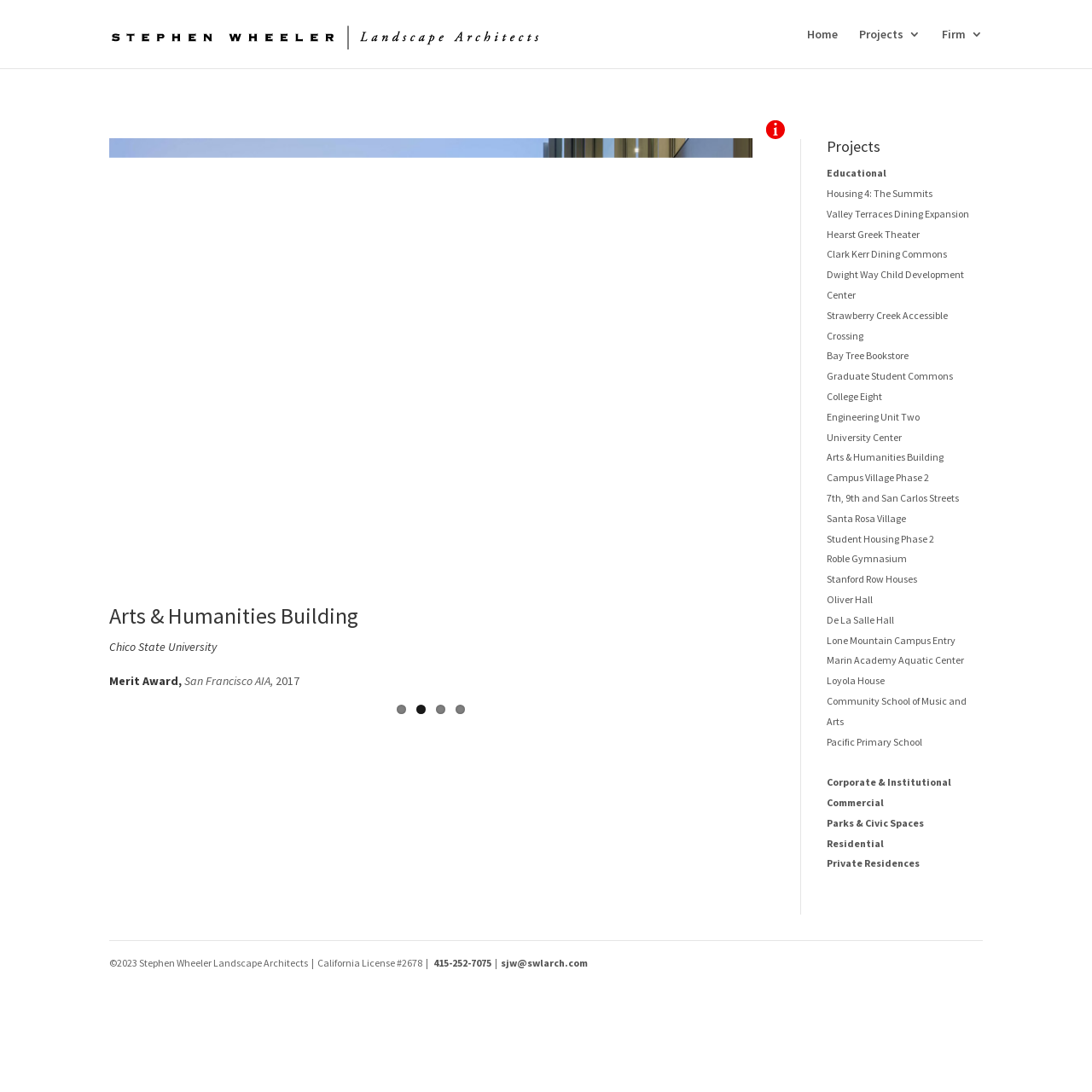Can you find the bounding box coordinates of the area I should click to execute the following instruction: "Contact Stephen Wheeler Landscape Architects via phone"?

[0.397, 0.875, 0.45, 0.887]